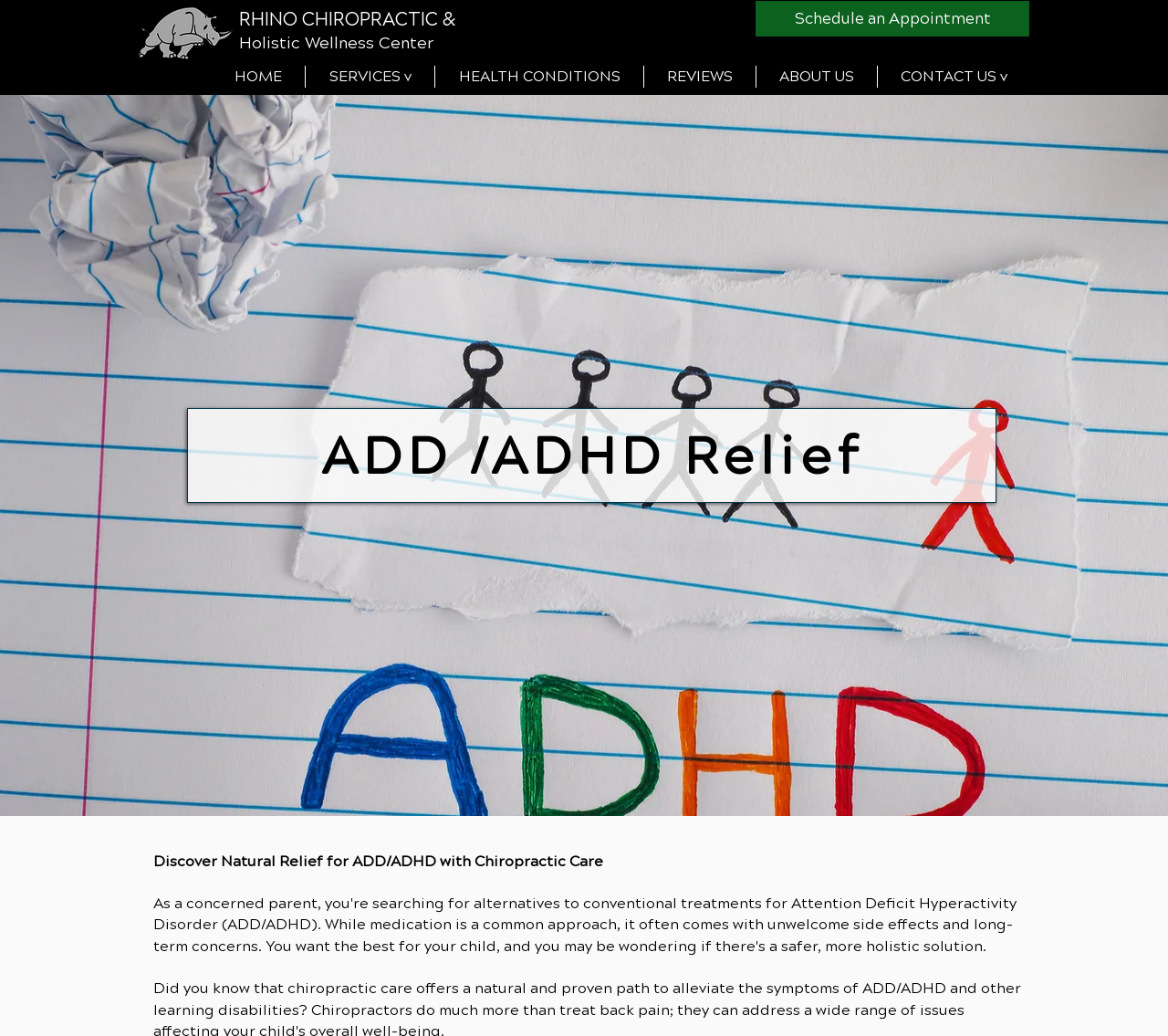What is the name of the chiropractic clinic?
Please answer the question with as much detail as possible using the screenshot.

I found the answer by looking at the heading element with the text 'RHINO CHIROPRACTIC & Holistic Wellness Center' which is likely to be the name of the clinic.